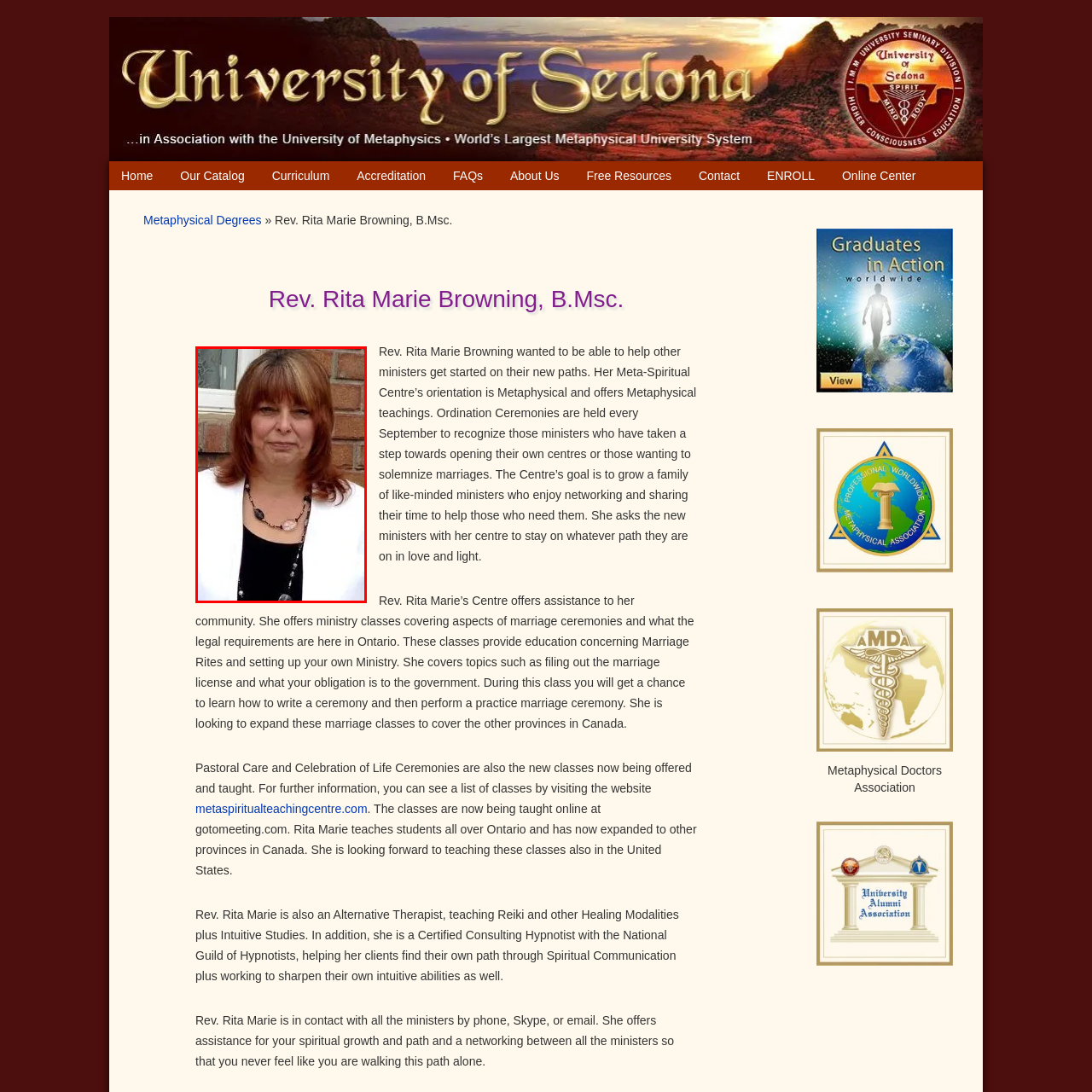What is the focus of Rev. Browning's Meta-Spiritual Centre?
Please closely examine the image within the red bounding box and provide a detailed answer based on the visual information.

The caption states that Rev. Browning leads a Meta-Spiritual Centre focused on offering Metaphysical teachings and support to ministers, which implies that the centre's focus is on providing Metaphysical teachings and support.